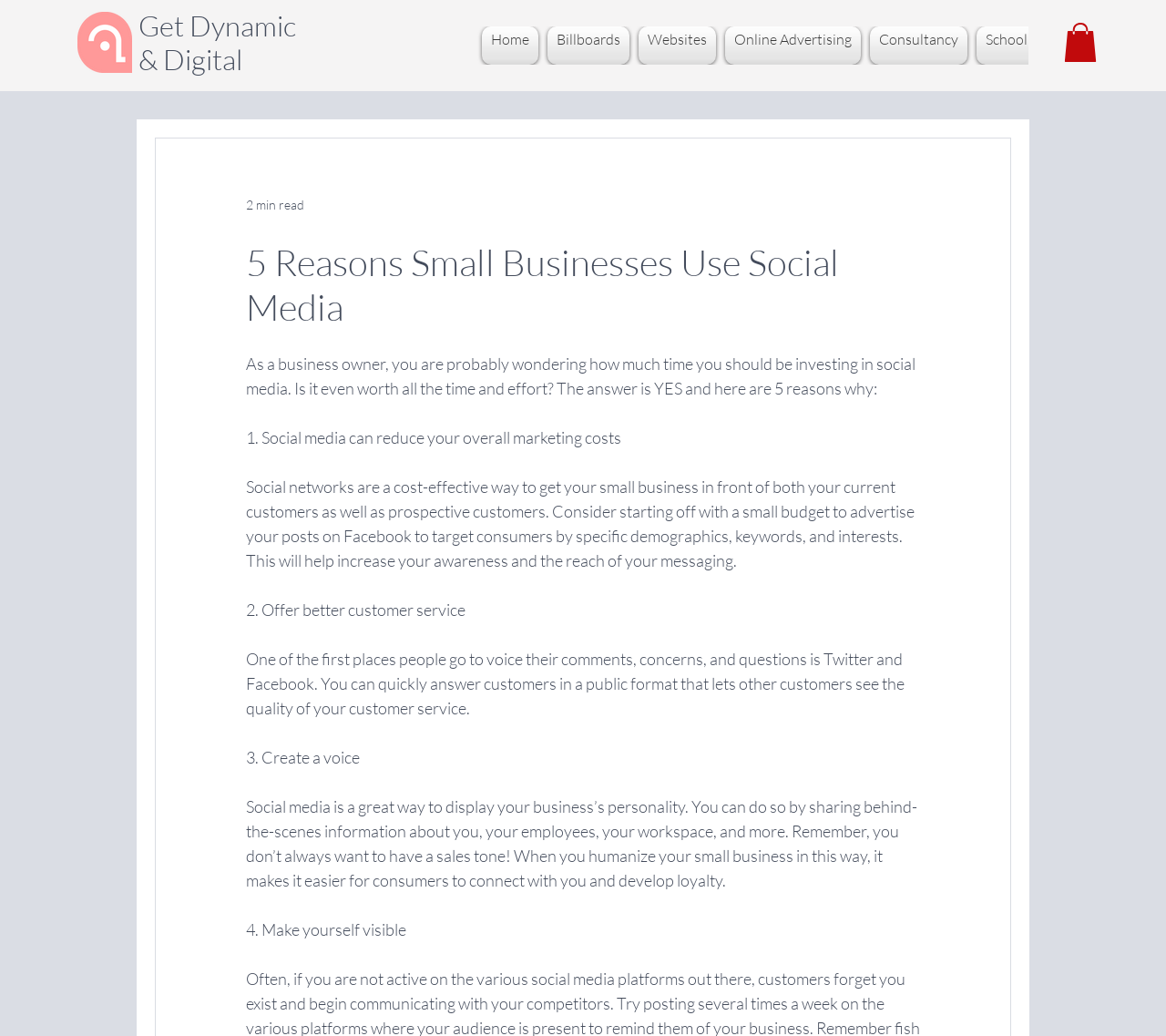How long does it take to read the article?
Look at the screenshot and provide an in-depth answer.

The reading time of the article is indicated below the main heading, '5 Reasons Small Businesses Use Social Media', as '2 min read'.